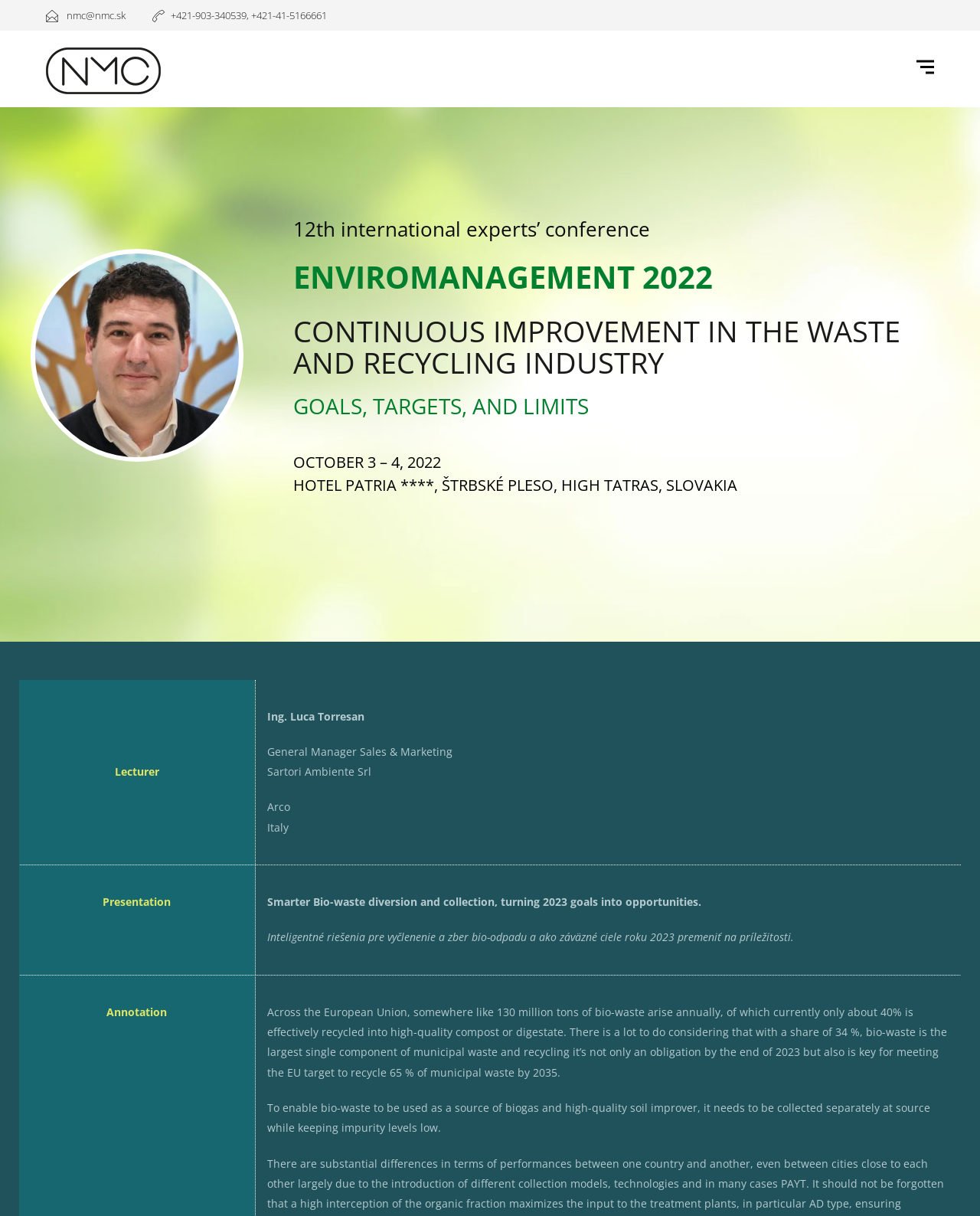What is the name of the lecturer?
Please respond to the question with as much detail as possible.

The webpage contains a section with the heading 'Lecturer' followed by the name 'Ing. Luca Torresan', which indicates that Luca Torresan is the lecturer.